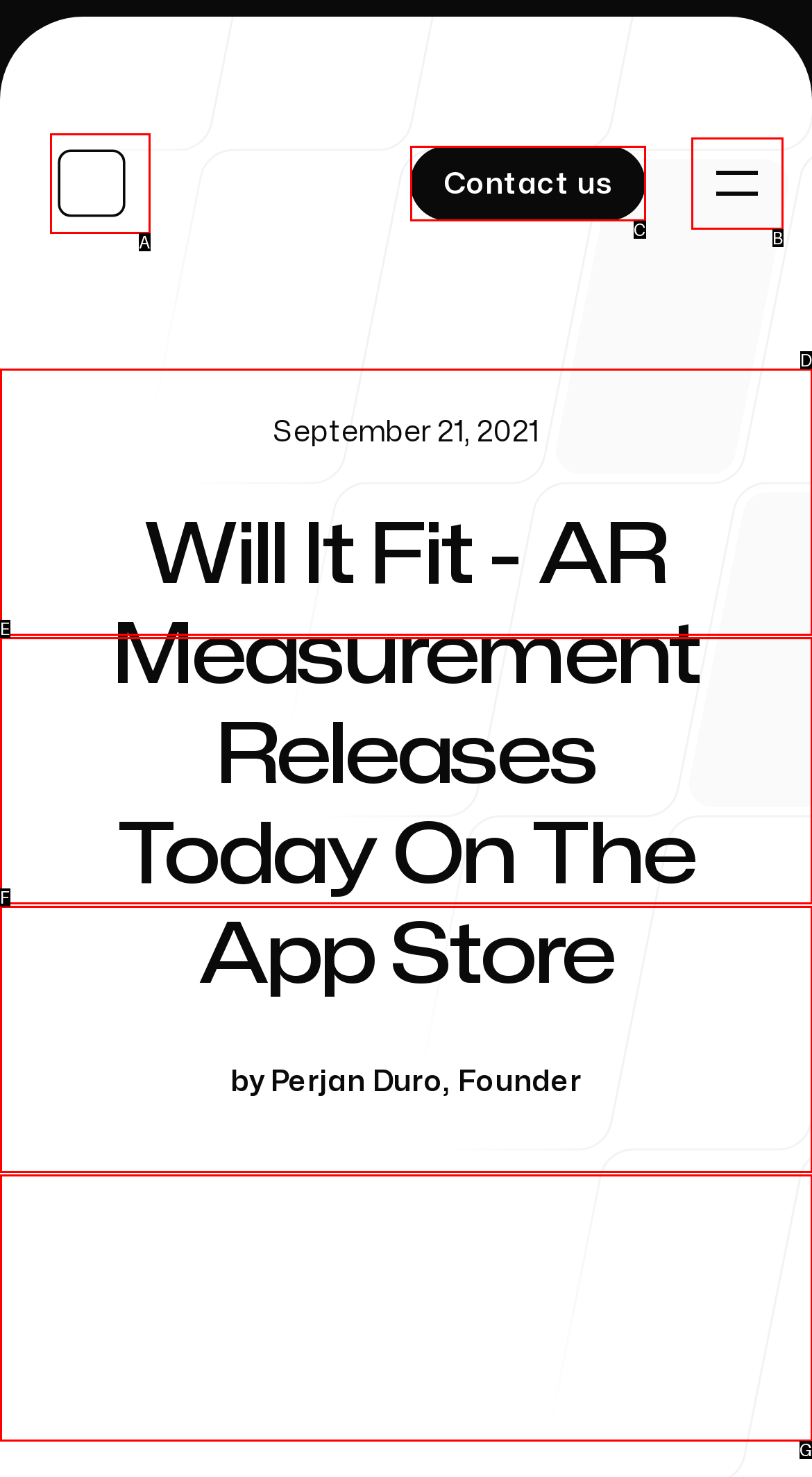Select the option that matches the description: parent_node: Contact us aria-label="Home". Answer with the letter of the correct option directly.

A